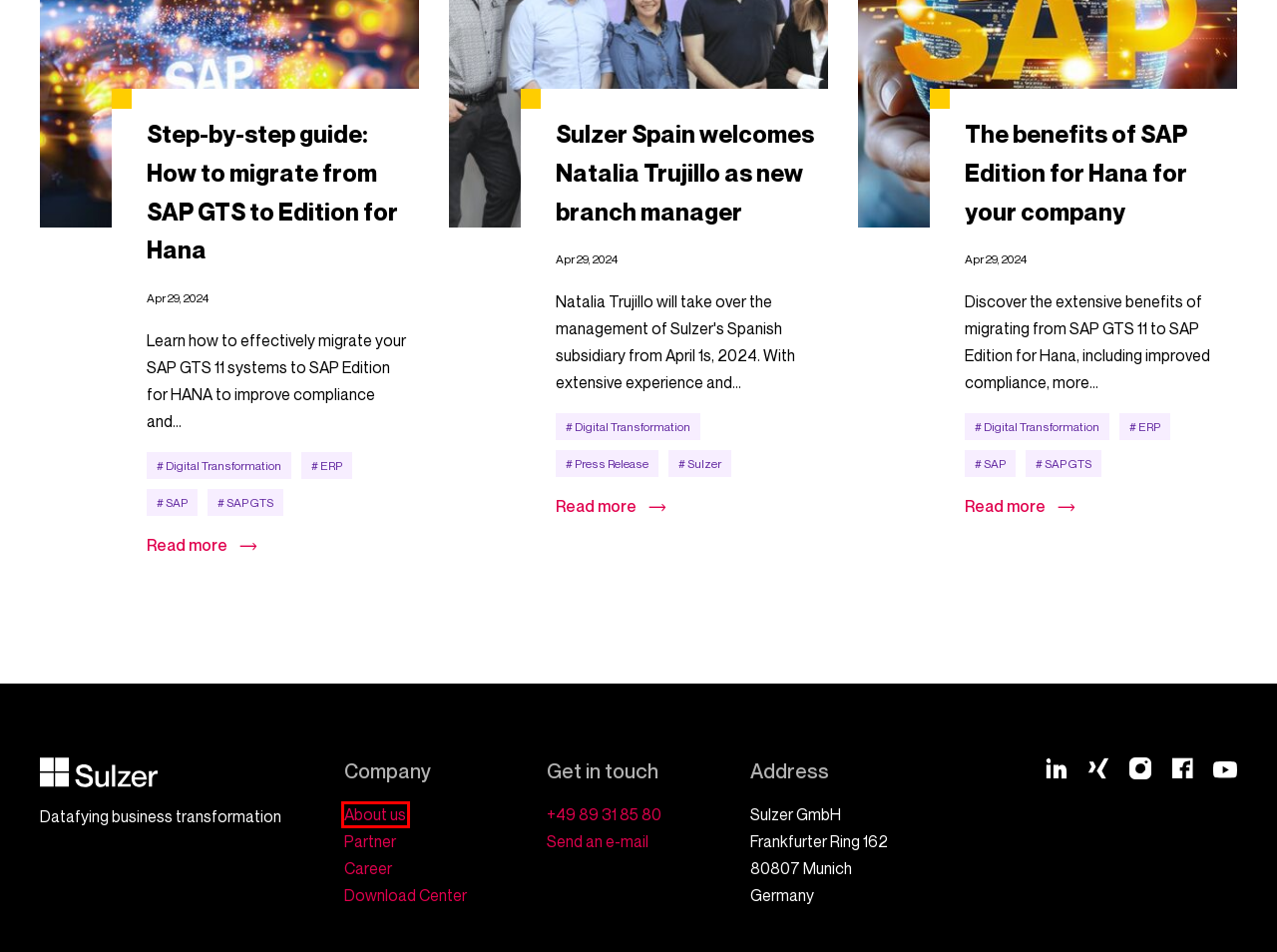You are given a screenshot depicting a webpage with a red bounding box around a UI element. Select the description that best corresponds to the new webpage after clicking the selected element. Here are the choices:
A. Press Release Archives - Sulzer
B. ERP Archives - Sulzer
C. Download Center - Sulzer
D. Sulzer Archives - Sulzer
E. Partner - Sulzer
F. About - Sulzer
G. SAP GTS Archives - Sulzer
H. SAP Archives - Sulzer

F